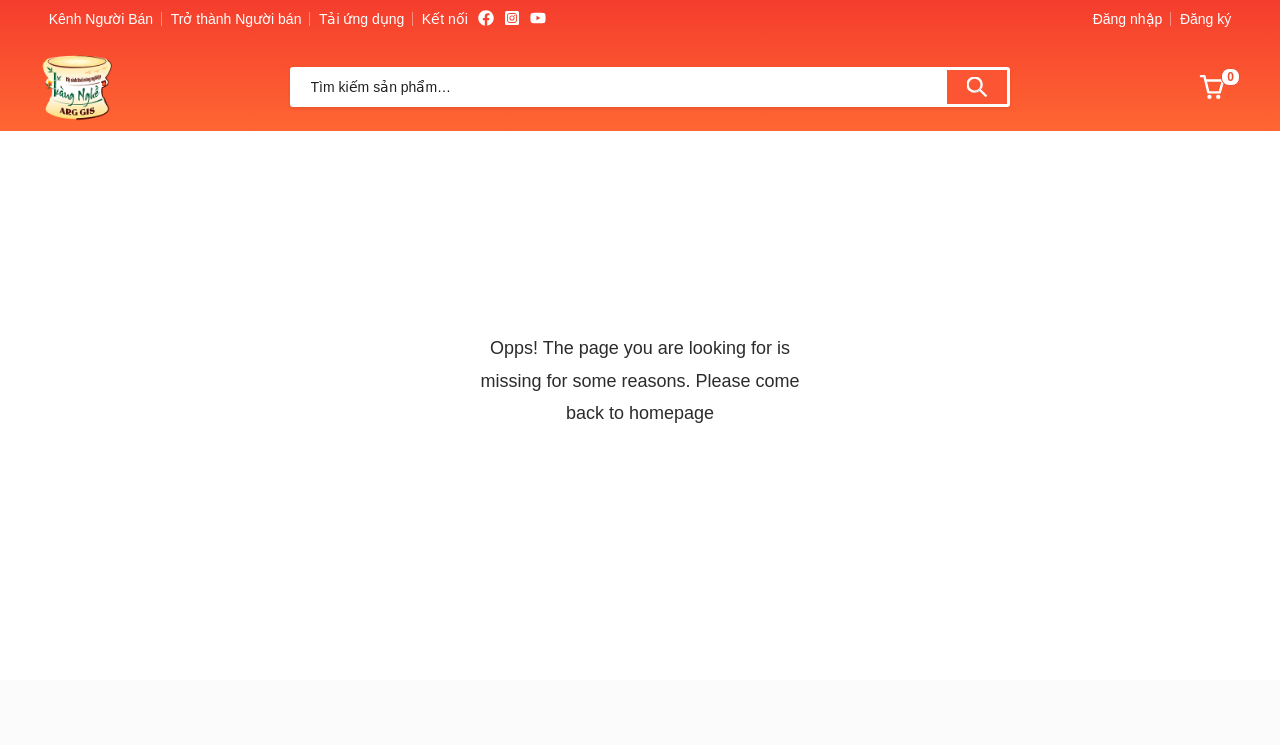How many login/register options are present?
Based on the image, respond with a single word or phrase.

2